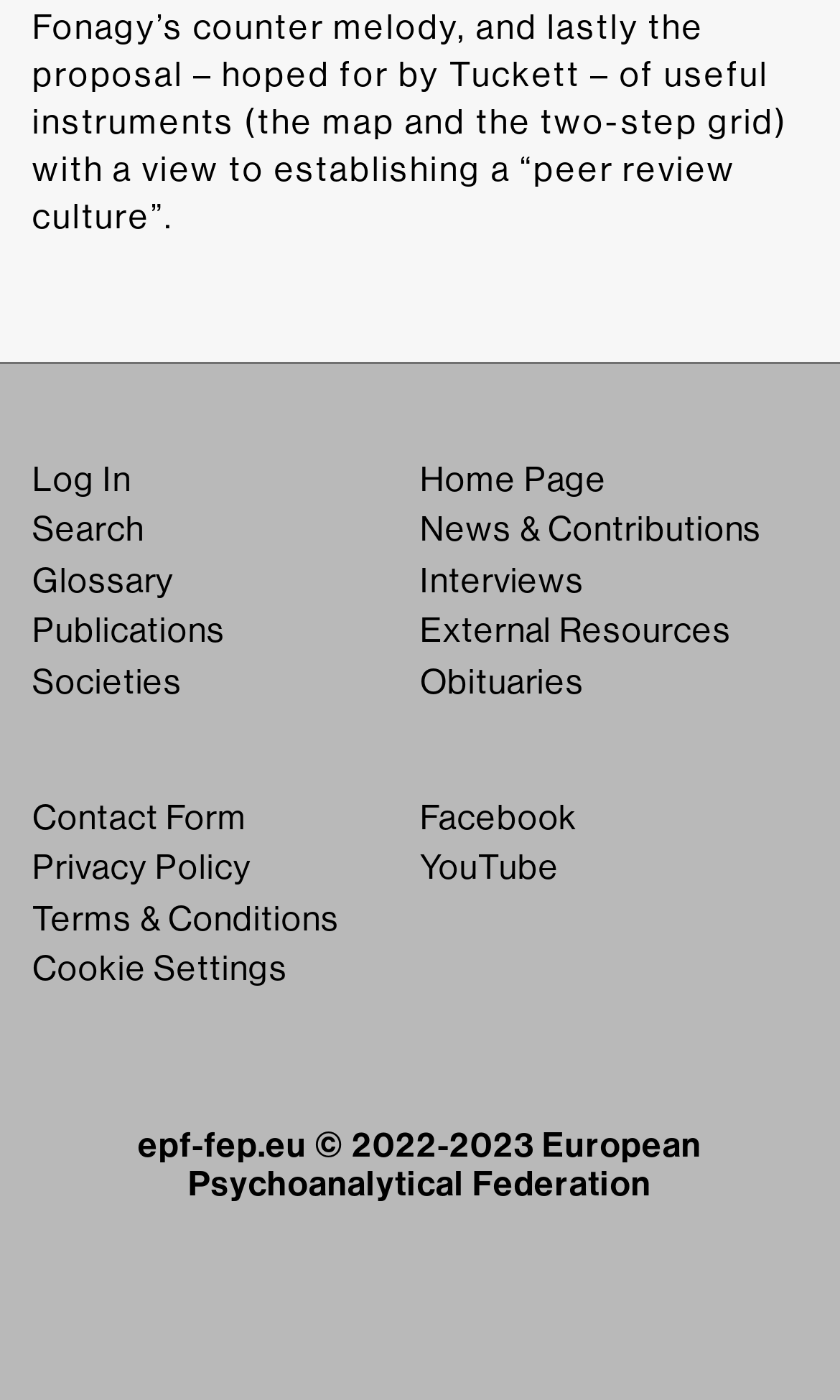Please provide the bounding box coordinates for the element that needs to be clicked to perform the following instruction: "go to Home Page". The coordinates should be given as four float numbers between 0 and 1, i.e., [left, top, right, bottom].

[0.5, 0.328, 0.722, 0.357]